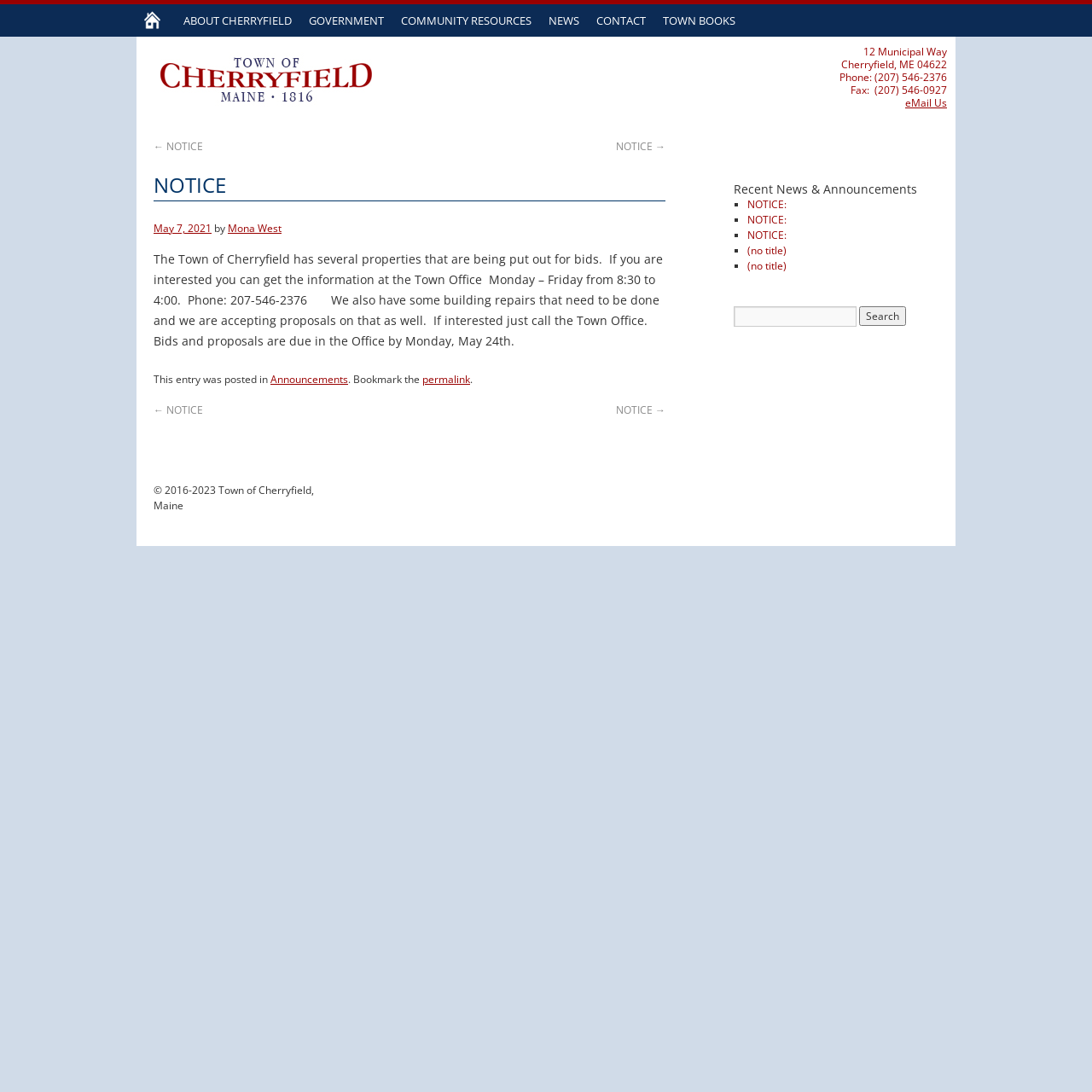Please find the bounding box coordinates for the clickable element needed to perform this instruction: "contact the town office".

[0.538, 0.004, 0.599, 0.034]